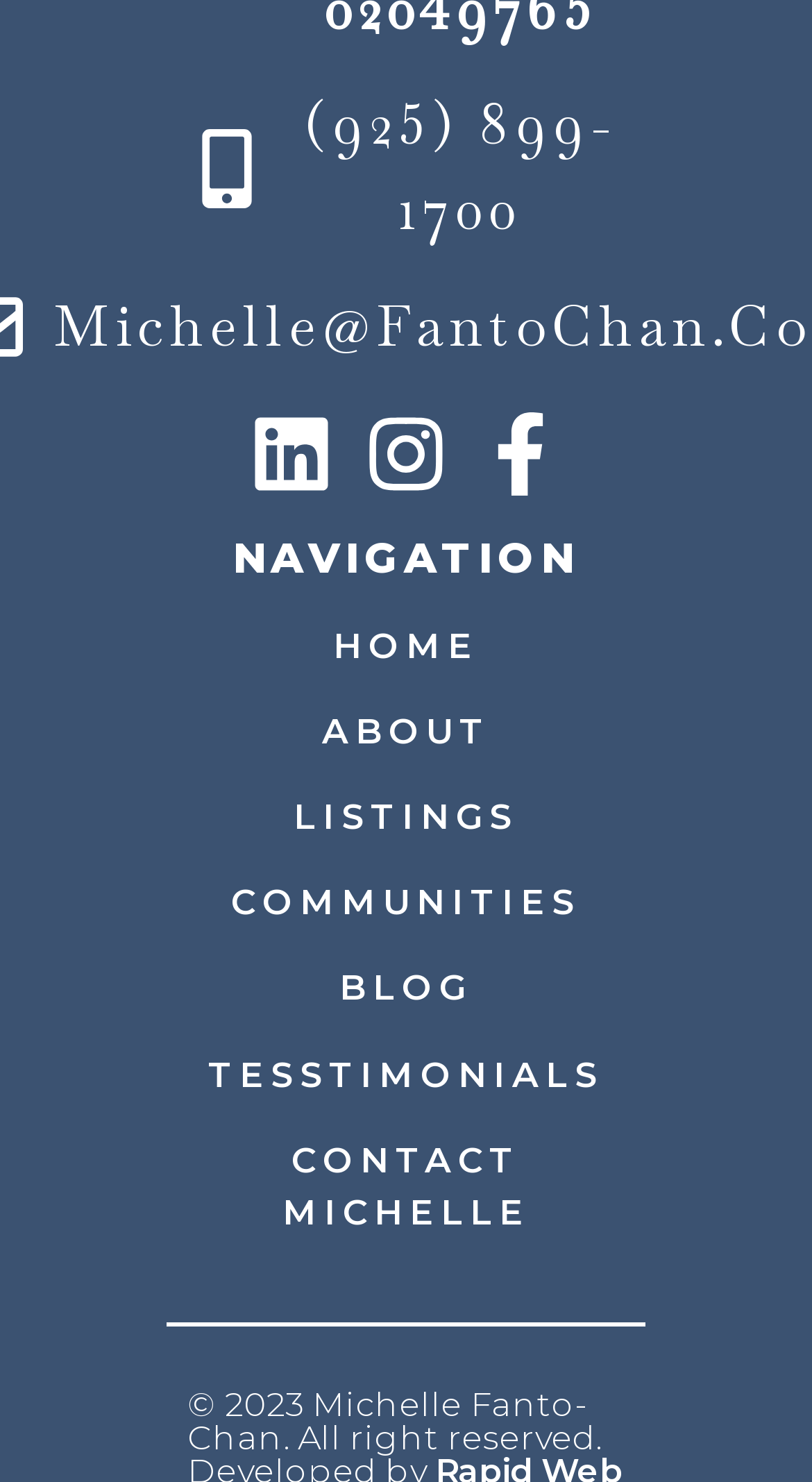Using the information in the image, could you please answer the following question in detail:
What is the phone number to contact?

The phone number to contact can be found at the top of the webpage, which is (925) 899-1700.